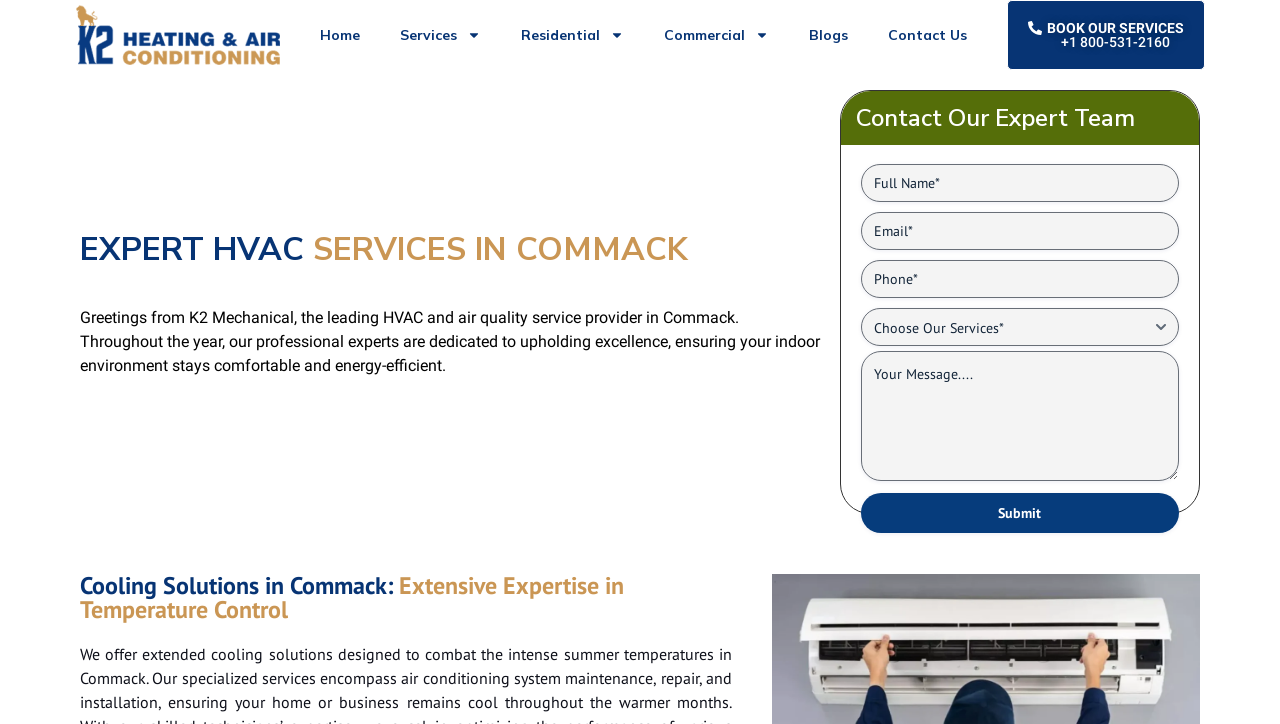Locate the bounding box coordinates of the clickable area needed to fulfill the instruction: "Fill in the Full Name field".

[0.673, 0.227, 0.921, 0.28]